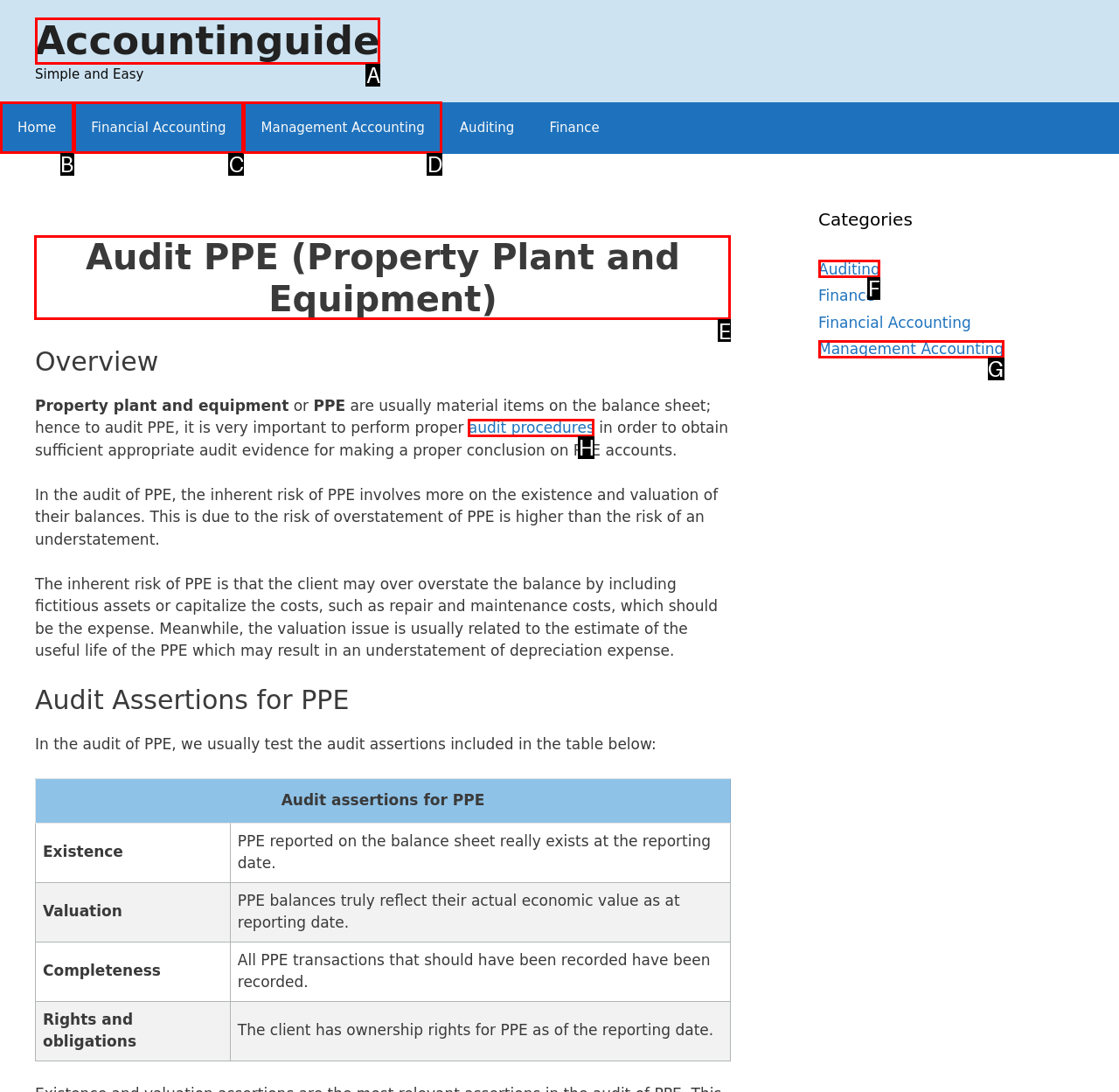Select the appropriate HTML element to click for the following task: Click on the 'Audit PPE (Property Plant and Equipment)' heading
Answer with the letter of the selected option from the given choices directly.

E